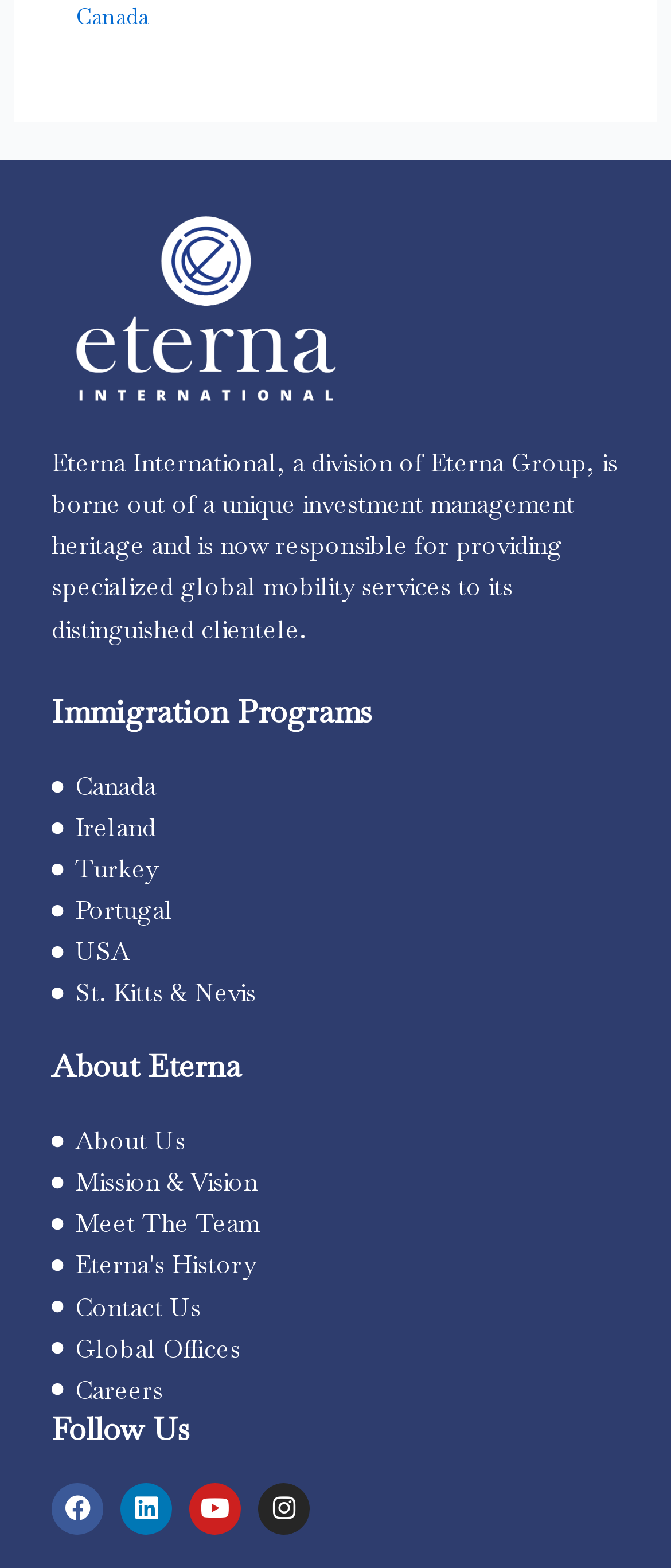How many immigration programs are listed?
Deliver a detailed and extensive answer to the question.

I counted the number of links under the 'Immigration Programs' heading, which are Canada, Ireland, Turkey, Portugal, USA, and St. Kitts & Nevis, totaling 6 programs.